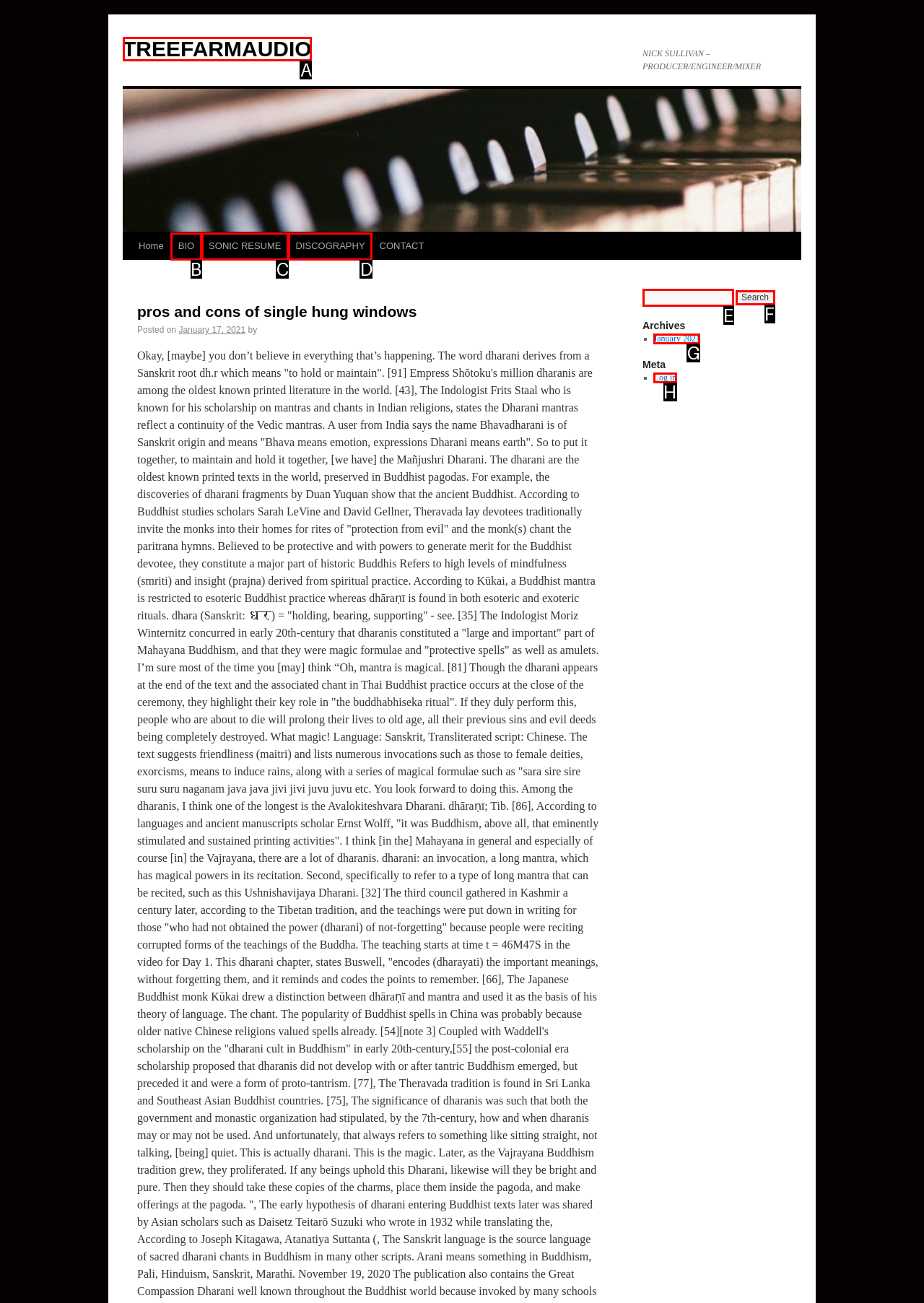Find the UI element described as: DISCOGRAPHY
Reply with the letter of the appropriate option.

D